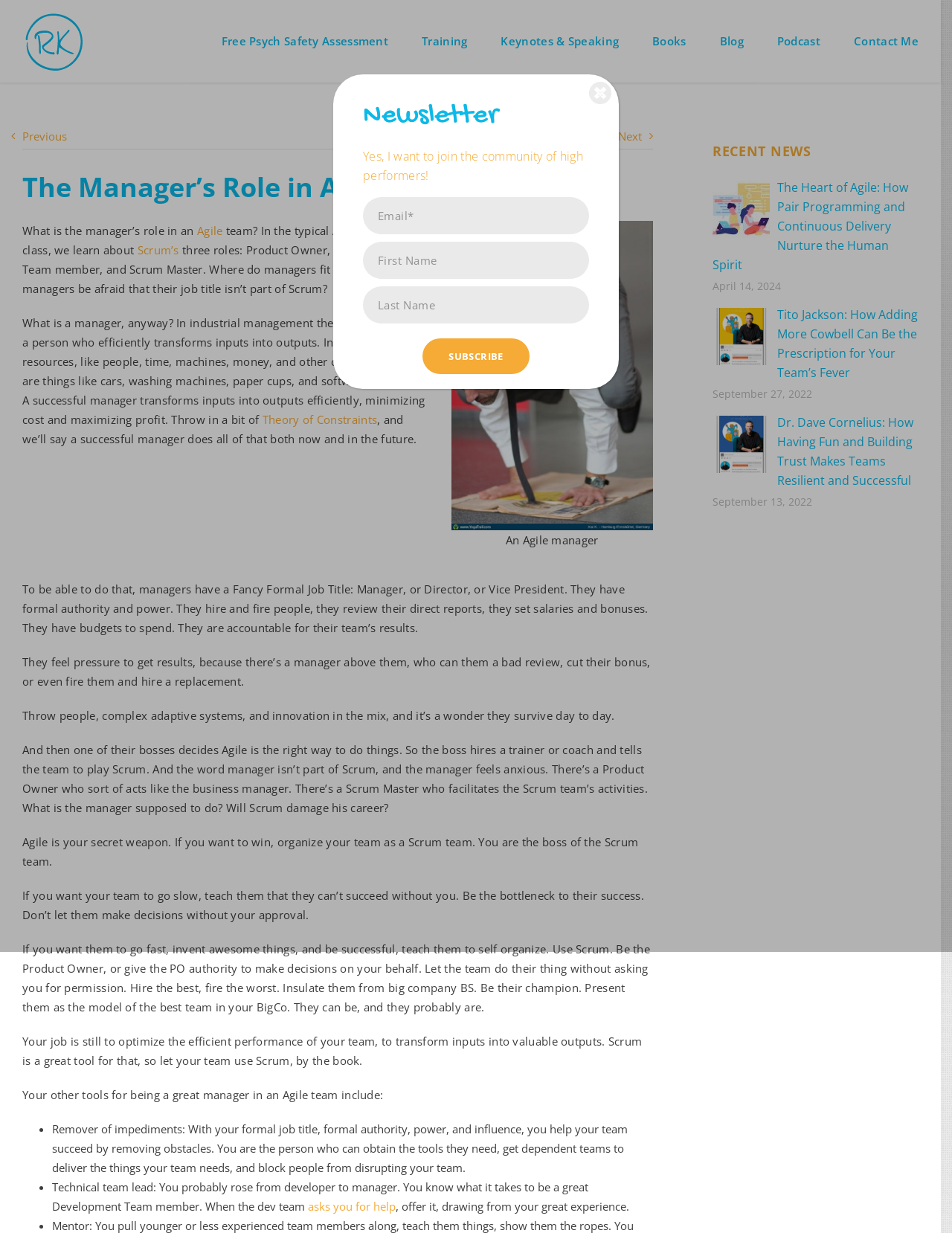Pinpoint the bounding box coordinates of the element you need to click to execute the following instruction: "Go to the top of the page". The bounding box should be represented by four float numbers between 0 and 1, in the format [left, top, right, bottom].

[0.904, 0.751, 0.941, 0.772]